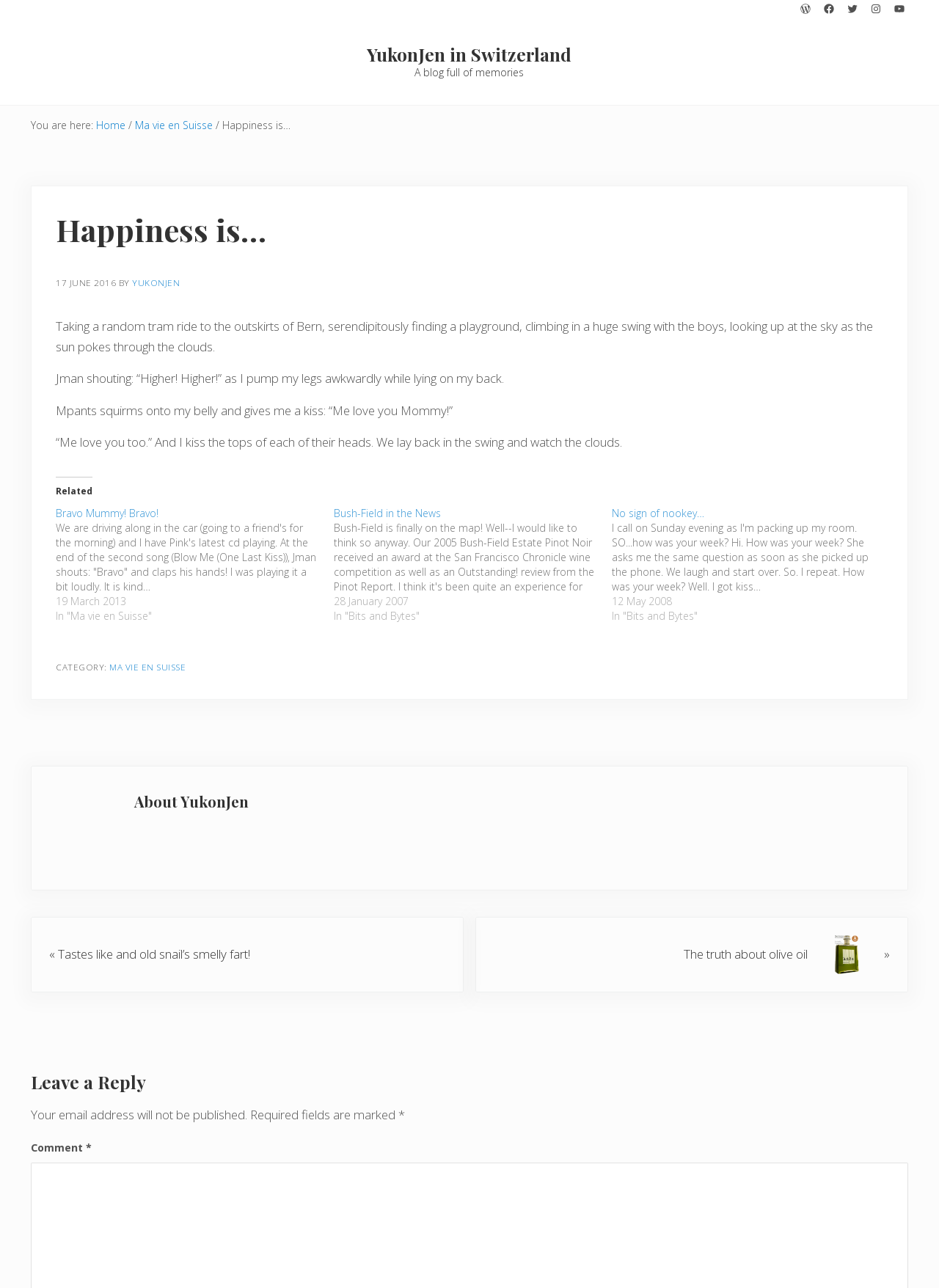Please find the bounding box coordinates of the element's region to be clicked to carry out this instruction: "Click on the 'Facebook' link".

[0.874, 0.0, 0.893, 0.014]